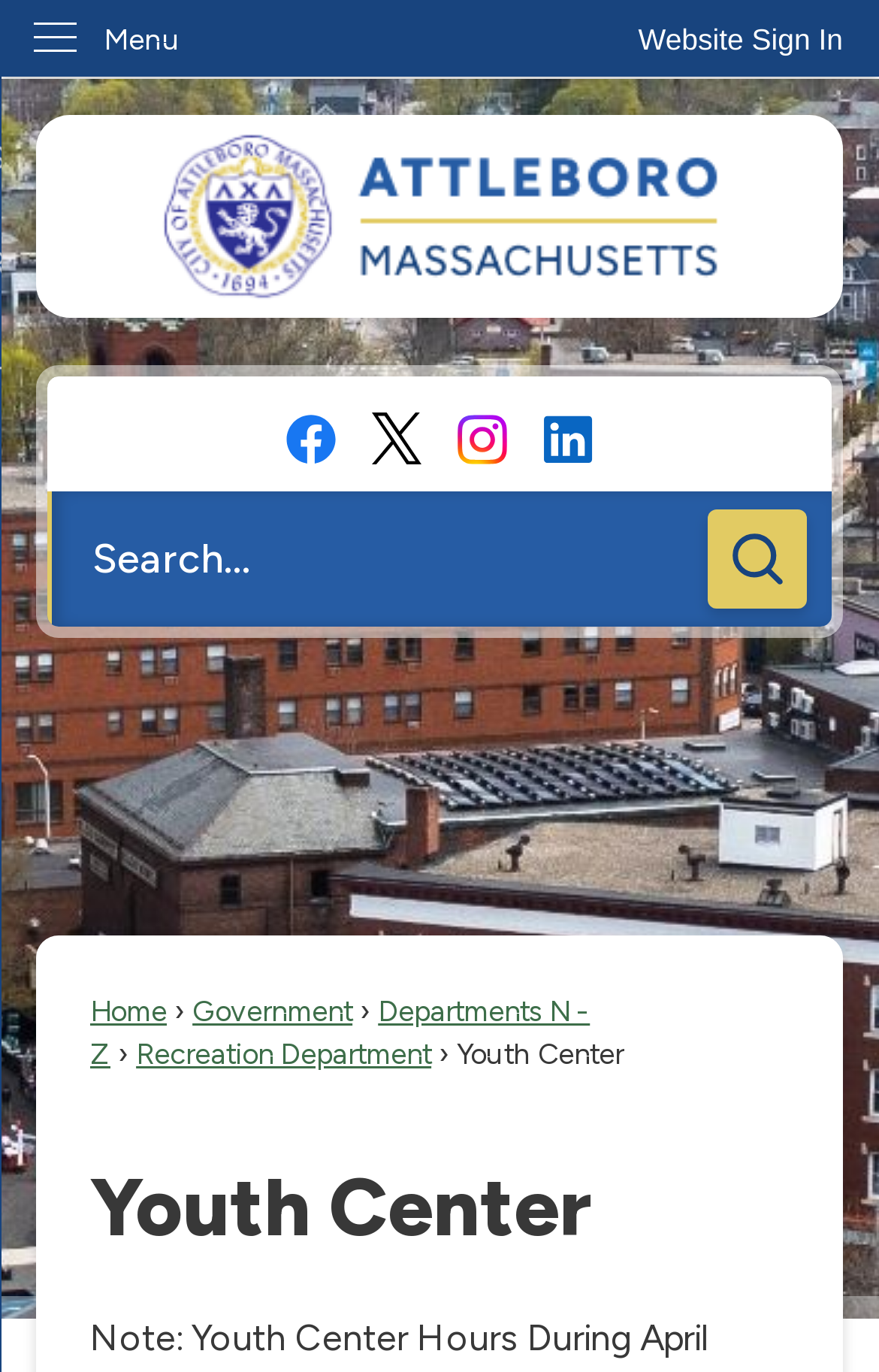Please examine the image and answer the question with a detailed explanation:
What is the name of the city's homepage linked on the webpage?

The webpage has a link to the 'Attleboro Massachusetts Homepage', which suggests that the website is related to the city of Attleboro, Massachusetts. The link is located at the top center of the page and is accompanied by an image.